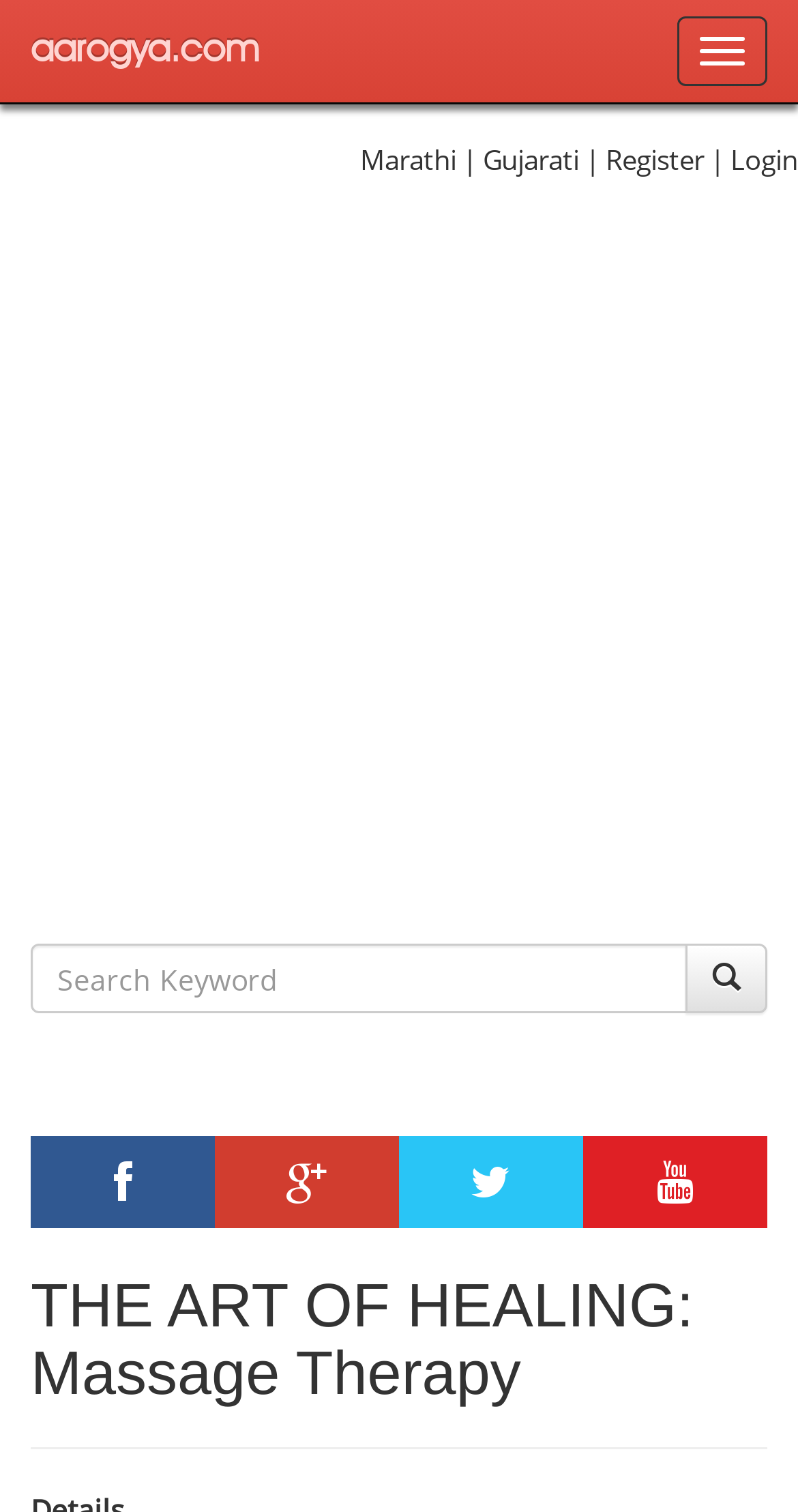Please identify the coordinates of the bounding box that should be clicked to fulfill this instruction: "Toggle navigation".

[0.849, 0.011, 0.962, 0.057]